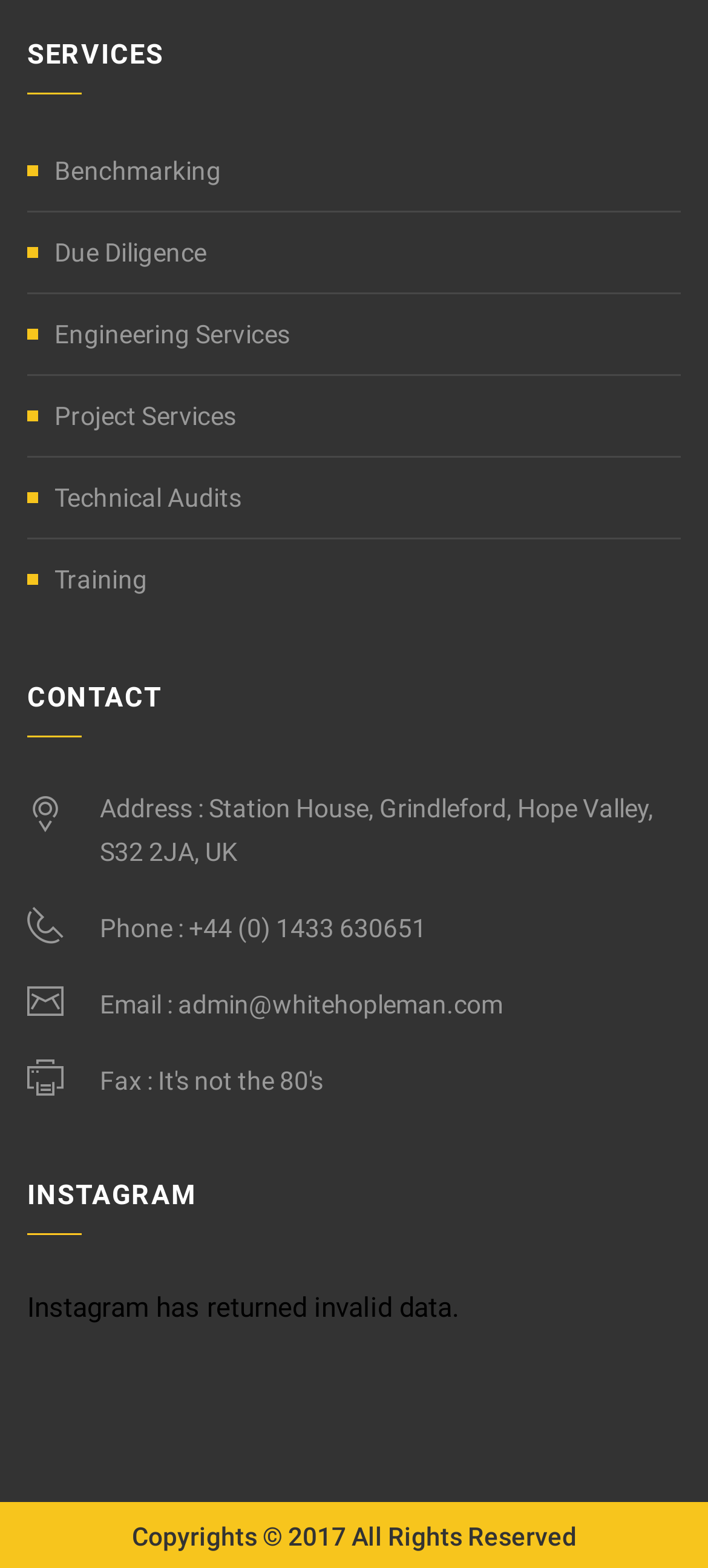Provide the bounding box coordinates of the HTML element described as: "Engineering Services". The bounding box coordinates should be four float numbers between 0 and 1, i.e., [left, top, right, bottom].

[0.038, 0.204, 0.41, 0.223]